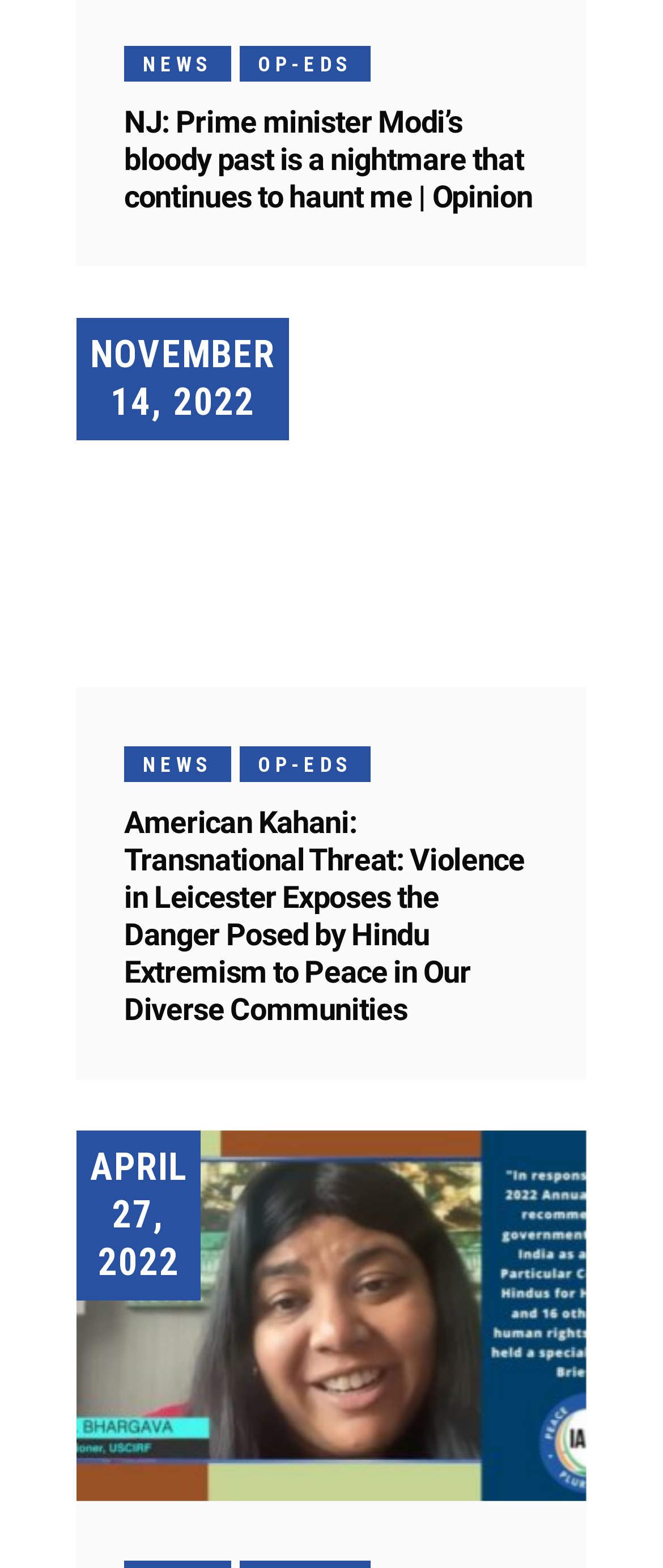Identify the bounding box coordinates of the area you need to click to perform the following instruction: "Check the date of the article about Leicester violence".

[0.115, 0.203, 0.436, 0.281]